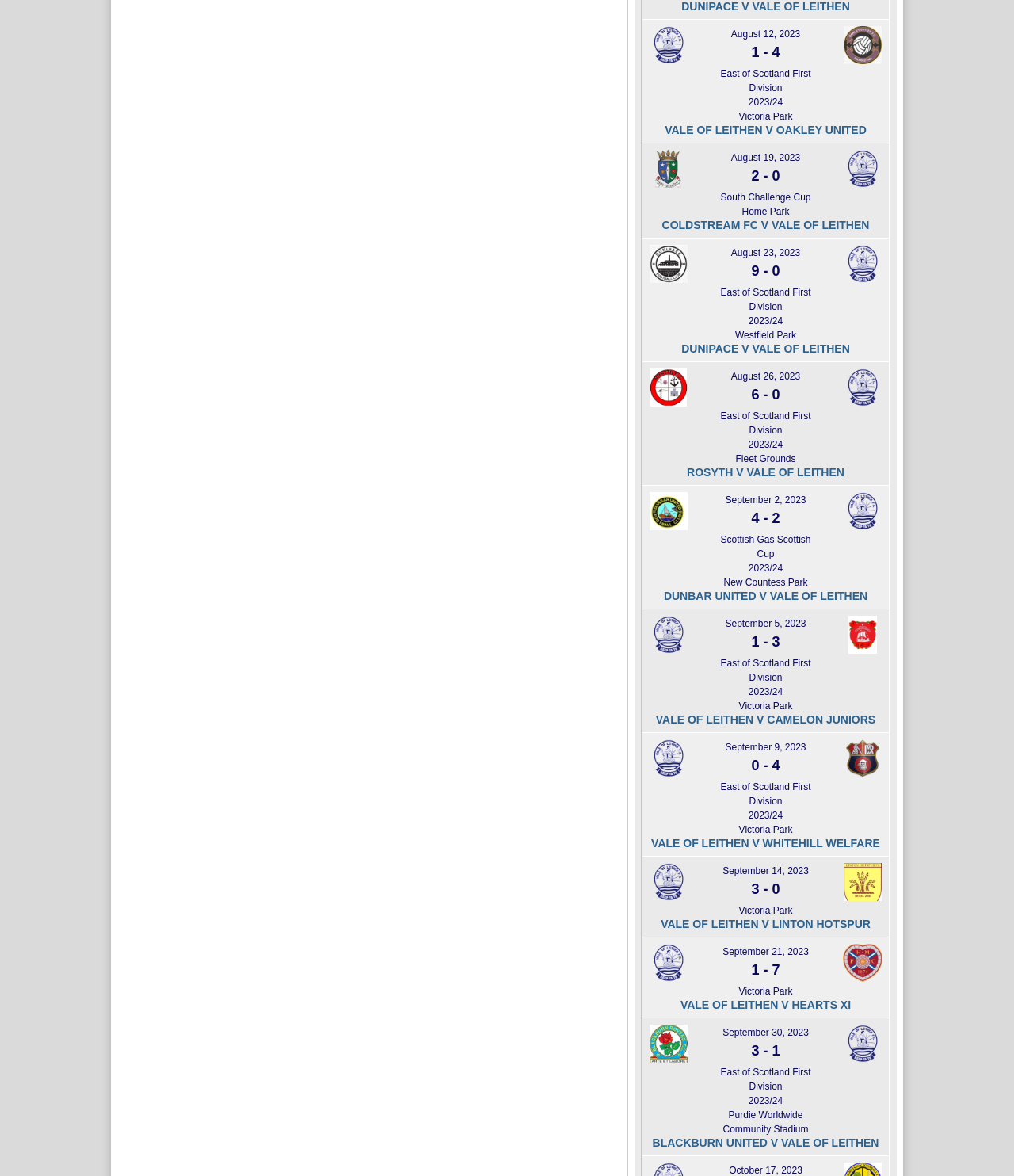Locate the bounding box coordinates of the region to be clicked to comply with the following instruction: "view match details of August 12, 2023". The coordinates must be four float numbers between 0 and 1, in the form [left, top, right, bottom].

[0.721, 0.025, 0.789, 0.034]